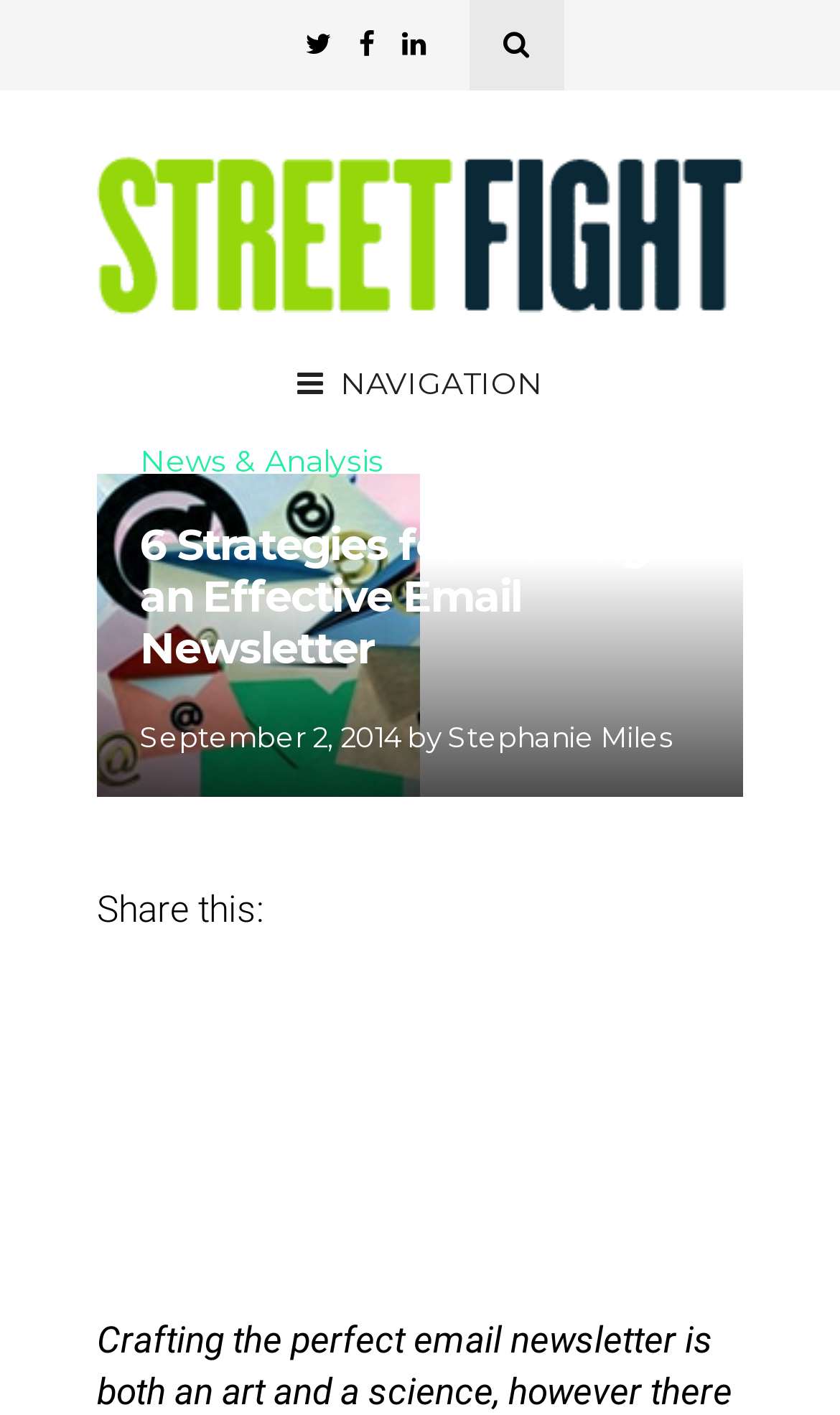Using the information shown in the image, answer the question with as much detail as possible: What is the category of the article?

The category of the article can be found by looking at the link next to the navigation element, which is 'News & Analysis'.